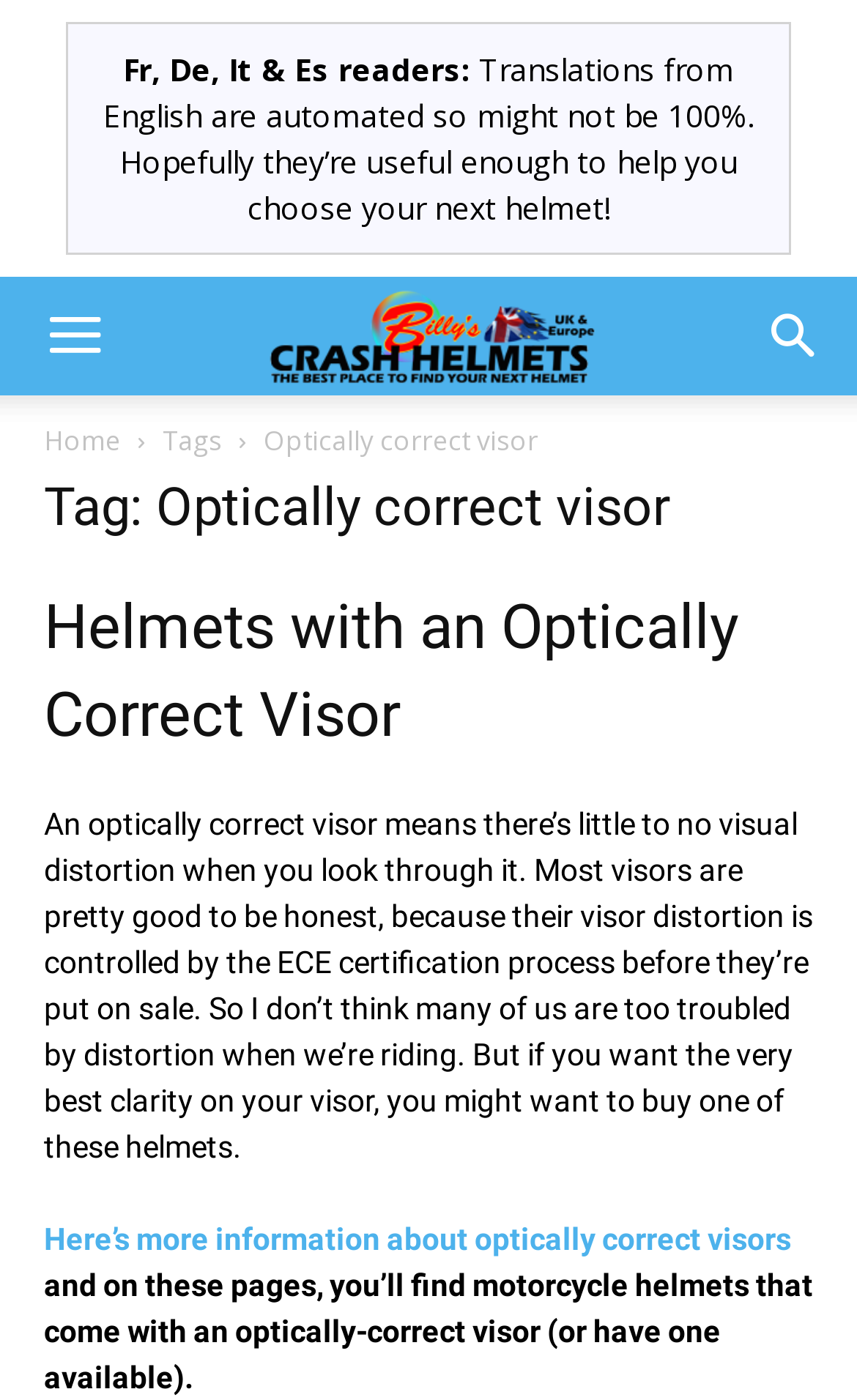What is the topic of the tag mentioned on the page?
Refer to the screenshot and deliver a thorough answer to the question presented.

The topic of the tag mentioned on the page is optically correct visor, which is a feature of the helmets listed on the page. This tag is displayed as a heading on the page, indicating that it is a relevant topic.